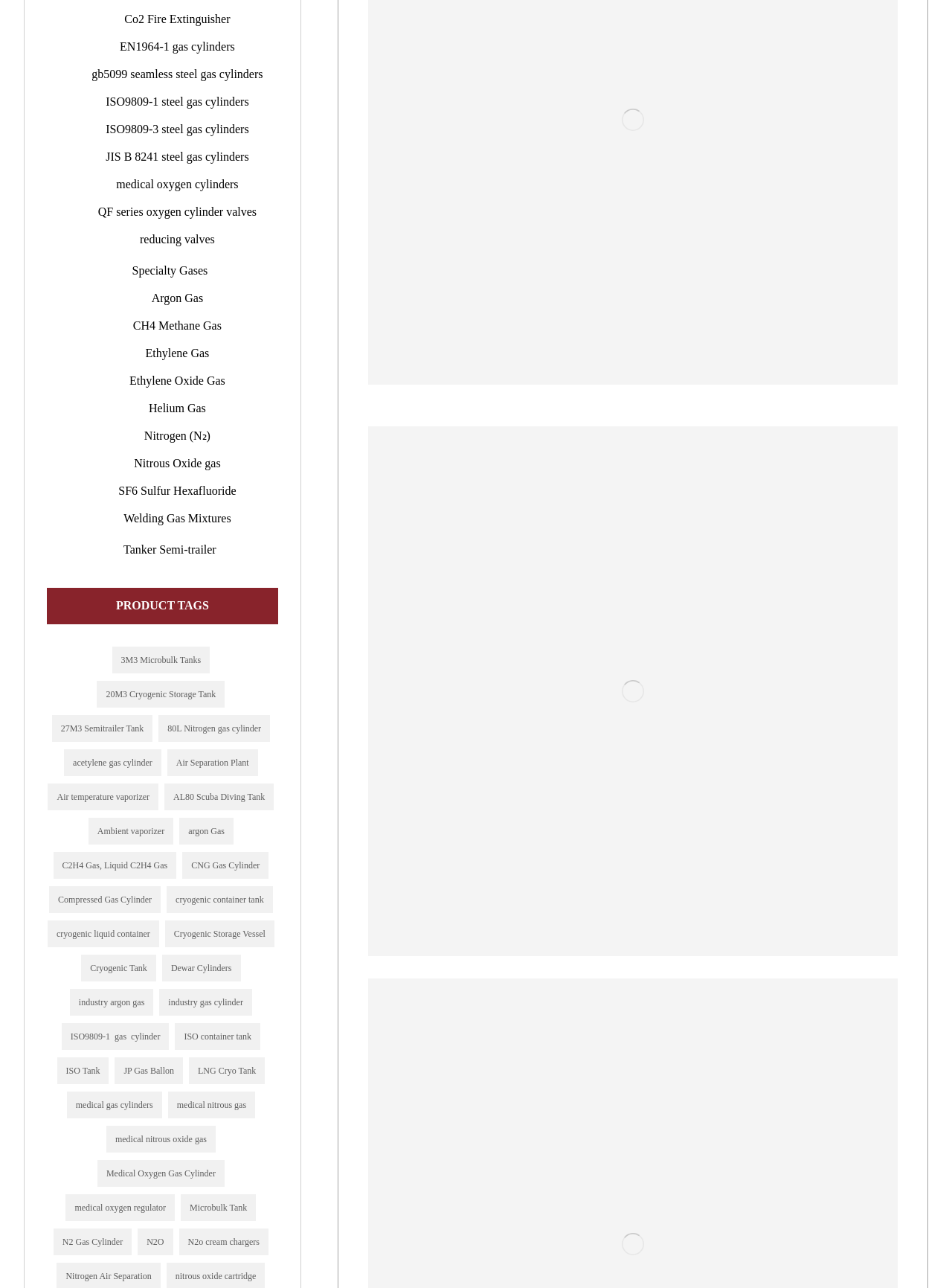Determine the bounding box coordinates of the clickable element to complete this instruction: "Click on Co2 Fire Extinguisher". Provide the coordinates in the format of four float numbers between 0 and 1, [left, top, right, bottom].

[0.131, 0.01, 0.242, 0.02]